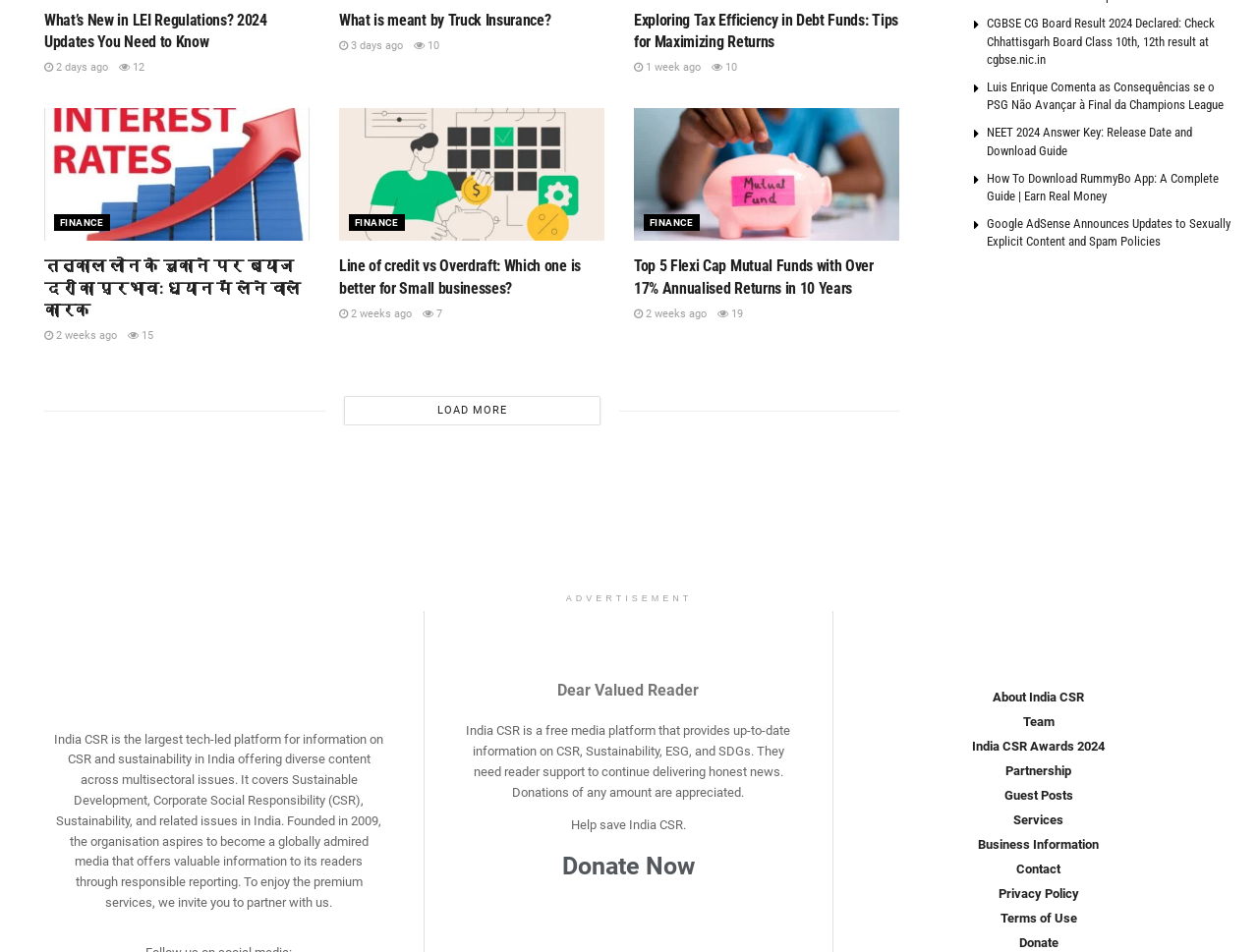Pinpoint the bounding box coordinates of the element you need to click to execute the following instruction: "Read about India CSR". The bounding box should be represented by four float numbers between 0 and 1, in the format [left, top, right, bottom].

[0.043, 0.768, 0.305, 0.956]